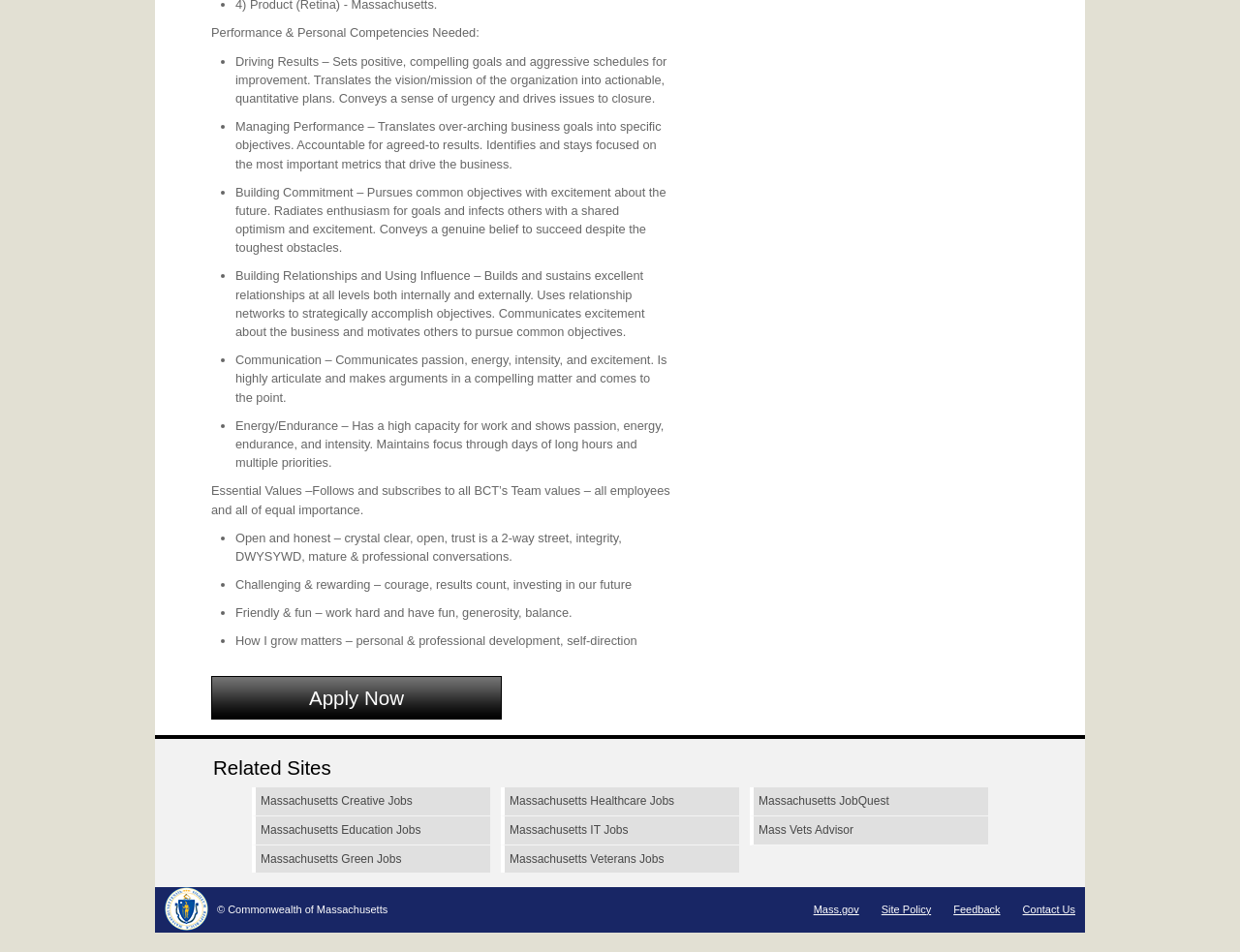Please determine the bounding box coordinates of the element's region to click in order to carry out the following instruction: "View Massachusetts Education Jobs". The coordinates should be four float numbers between 0 and 1, i.e., [left, top, right, bottom].

[0.203, 0.858, 0.395, 0.888]